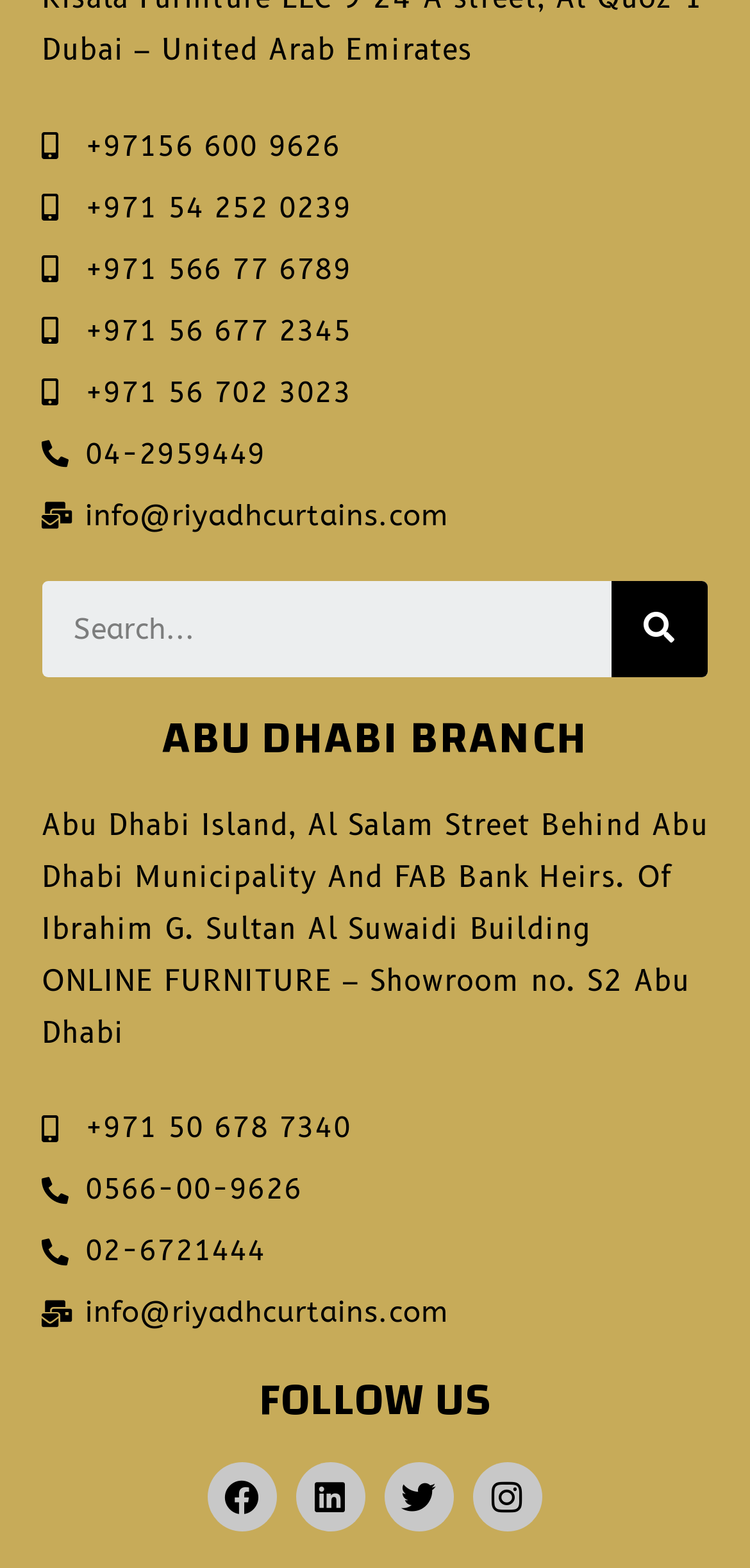From the details in the image, provide a thorough response to the question: What is the email address listed?

I found the email address listed twice on the webpage, which is 'info@riyadhcurtains.com'.